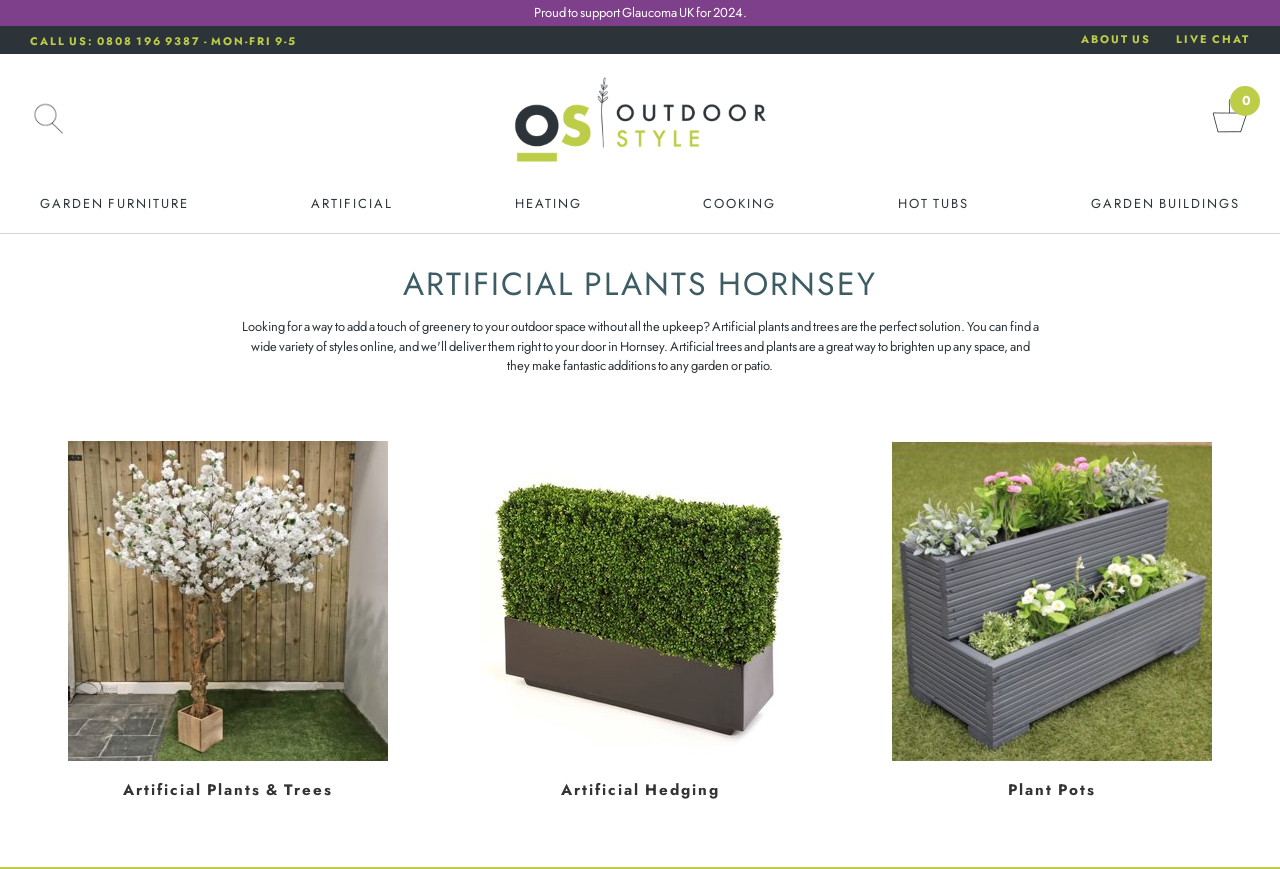Provide the bounding box coordinates of the section that needs to be clicked to accomplish the following instruction: "View artificial plants and trees."

[0.053, 0.859, 0.303, 0.881]